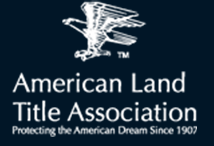Paint a vivid picture with your description of the image.

The image features the logo of the American Land Title Association (ALTA), displayed prominently against a dark blue background. The design includes an eagle, which symbolizes strength and freedom, positioned above the text. Underneath the eagle, the words “American Land Title Association” are presented in bold white lettering, emphasizing the organization's name. Beneath the name, a tagline reads "Protecting the American Dream Since 1907," highlighting ALTA's long-standing commitment to safeguarding property ownership and promoting ethical practices in the title industry. The logo conveys professionalism and trust, reflecting ALTA's role in the real estate sector.